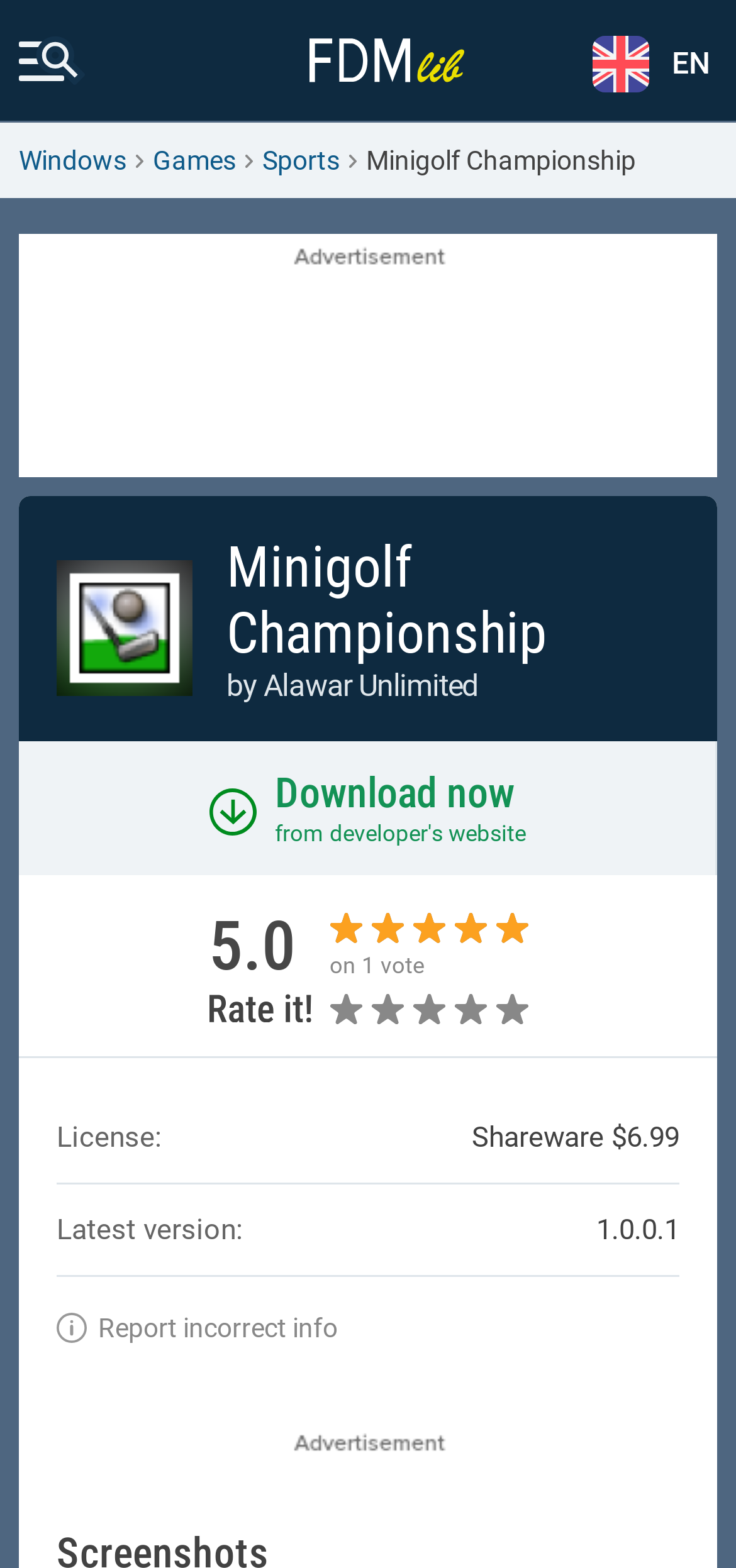What is the name of the game?
Look at the screenshot and provide an in-depth answer.

The name of the game can be found in the heading element 'Minigolf Championship' and also in the image description 'Minigolf Championship'.